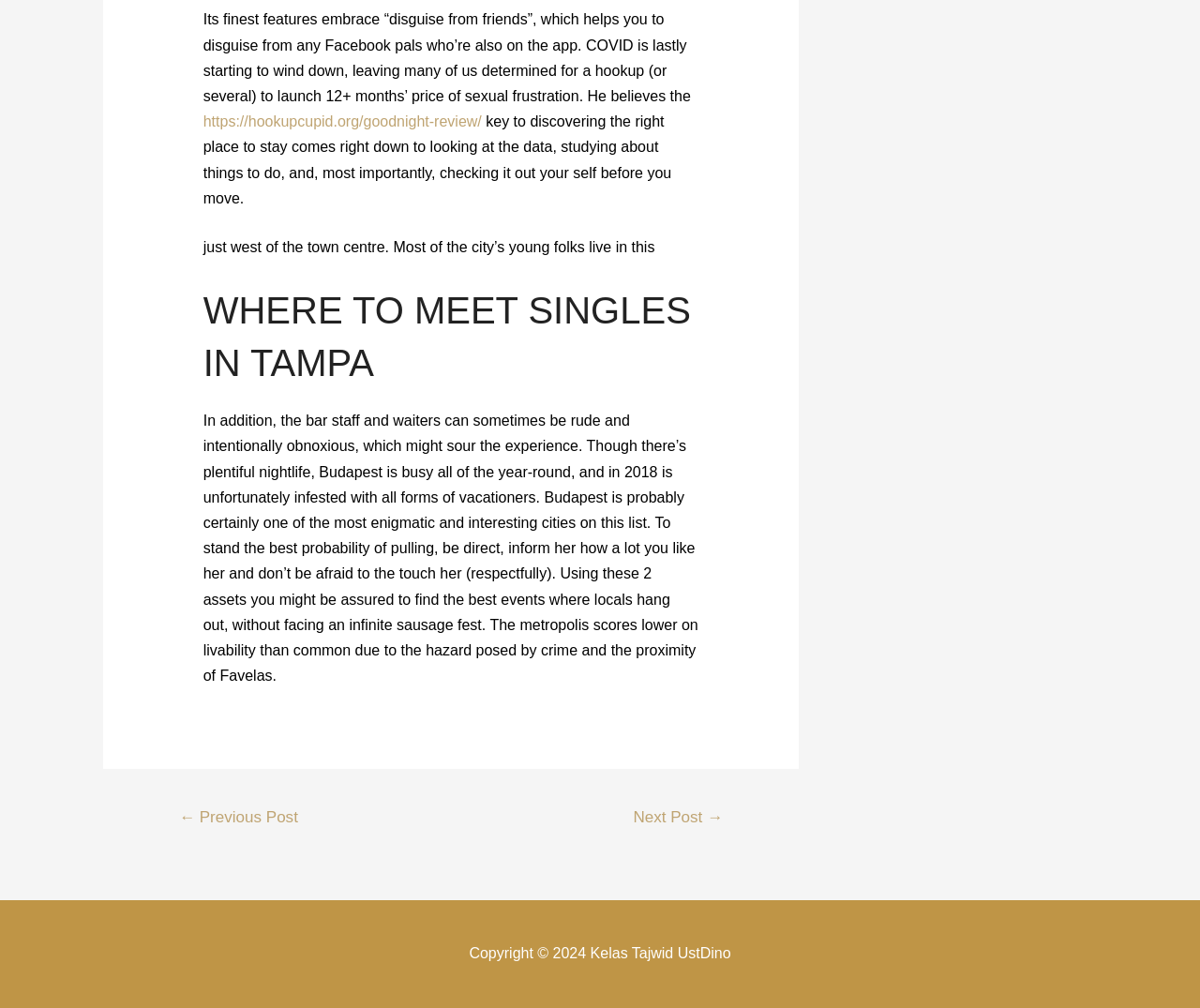What is the copyright year of the website?
Based on the image content, provide your answer in one word or a short phrase.

2024